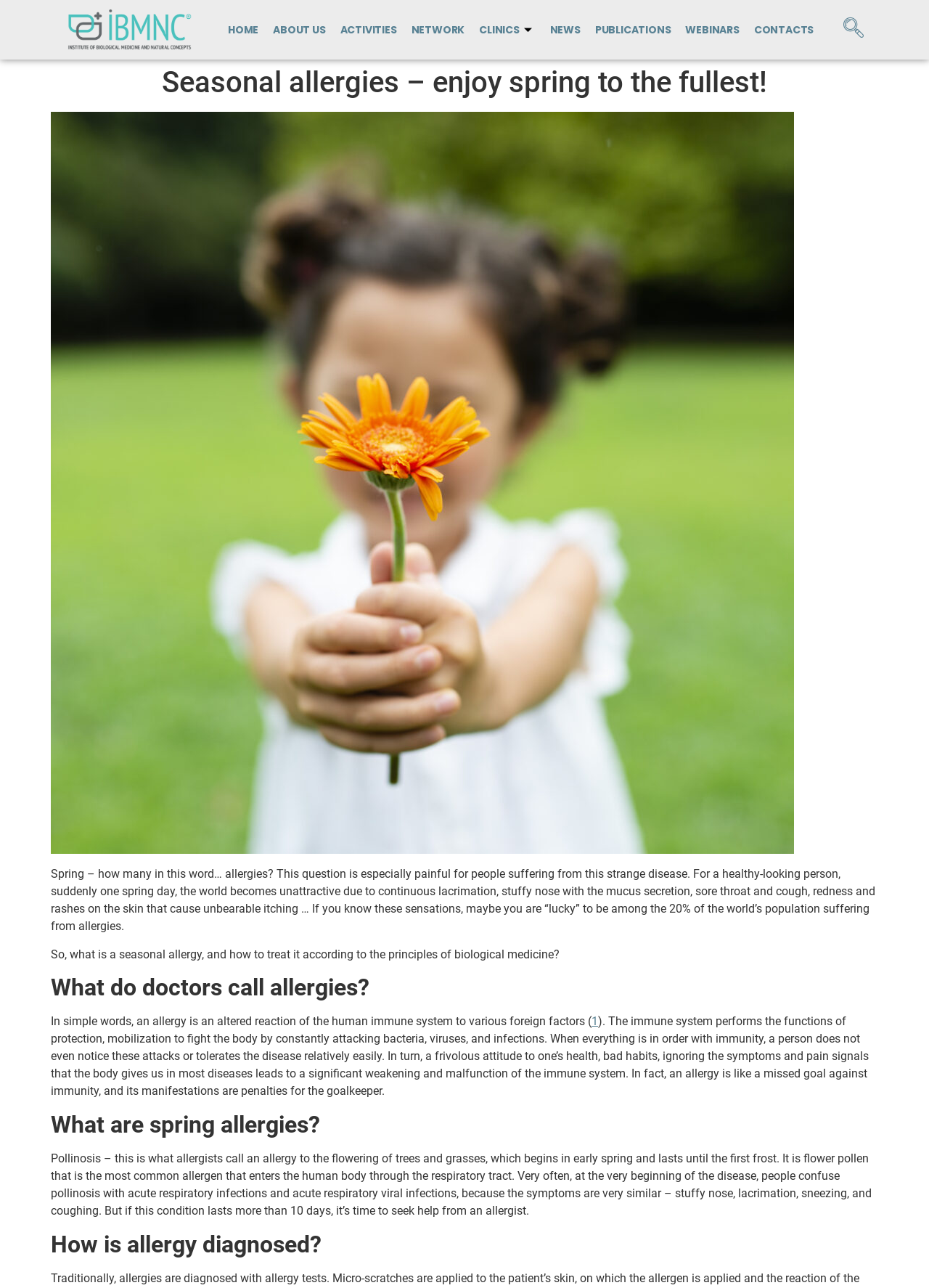Please find the bounding box coordinates of the element that you should click to achieve the following instruction: "view news". The coordinates should be presented as four float numbers between 0 and 1: [left, top, right, bottom].

[0.584, 0.009, 0.633, 0.037]